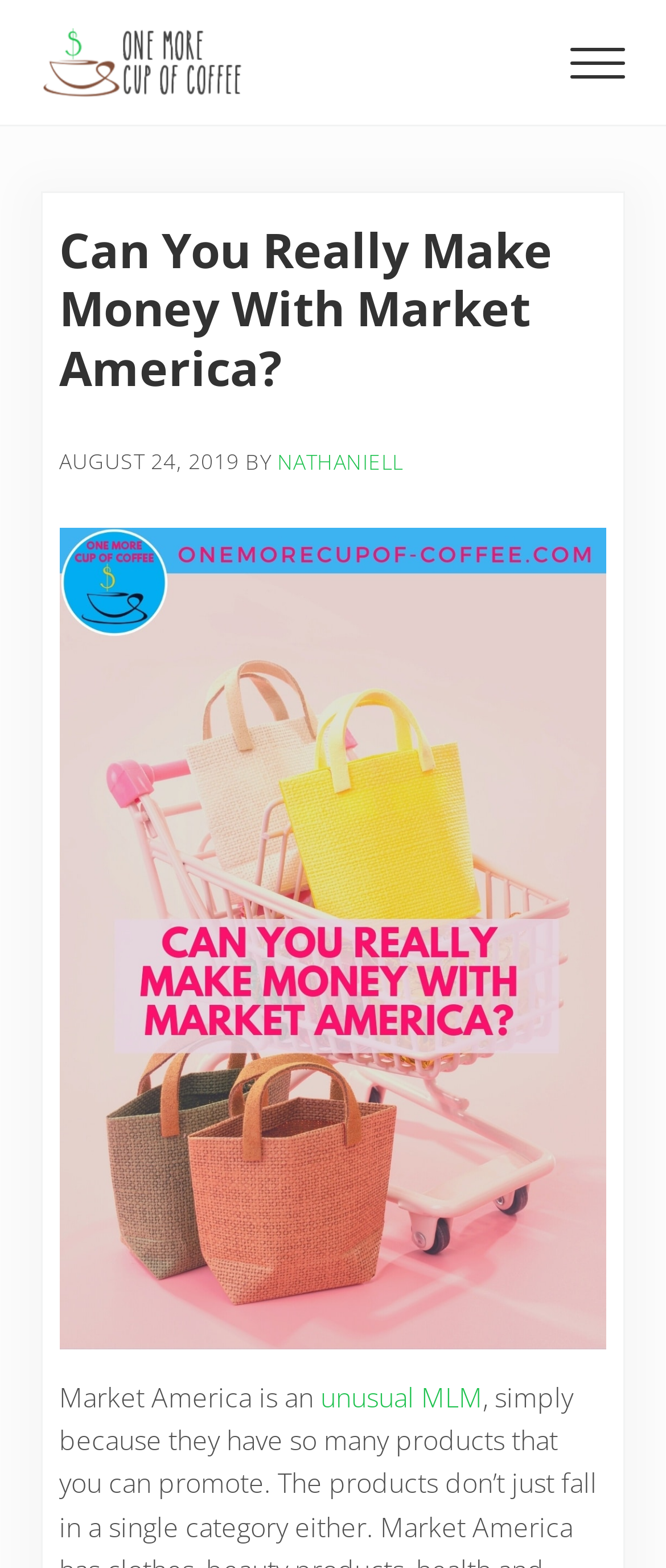Please answer the following query using a single word or phrase: 
What is the date of the article?

AUGUST 24, 2019